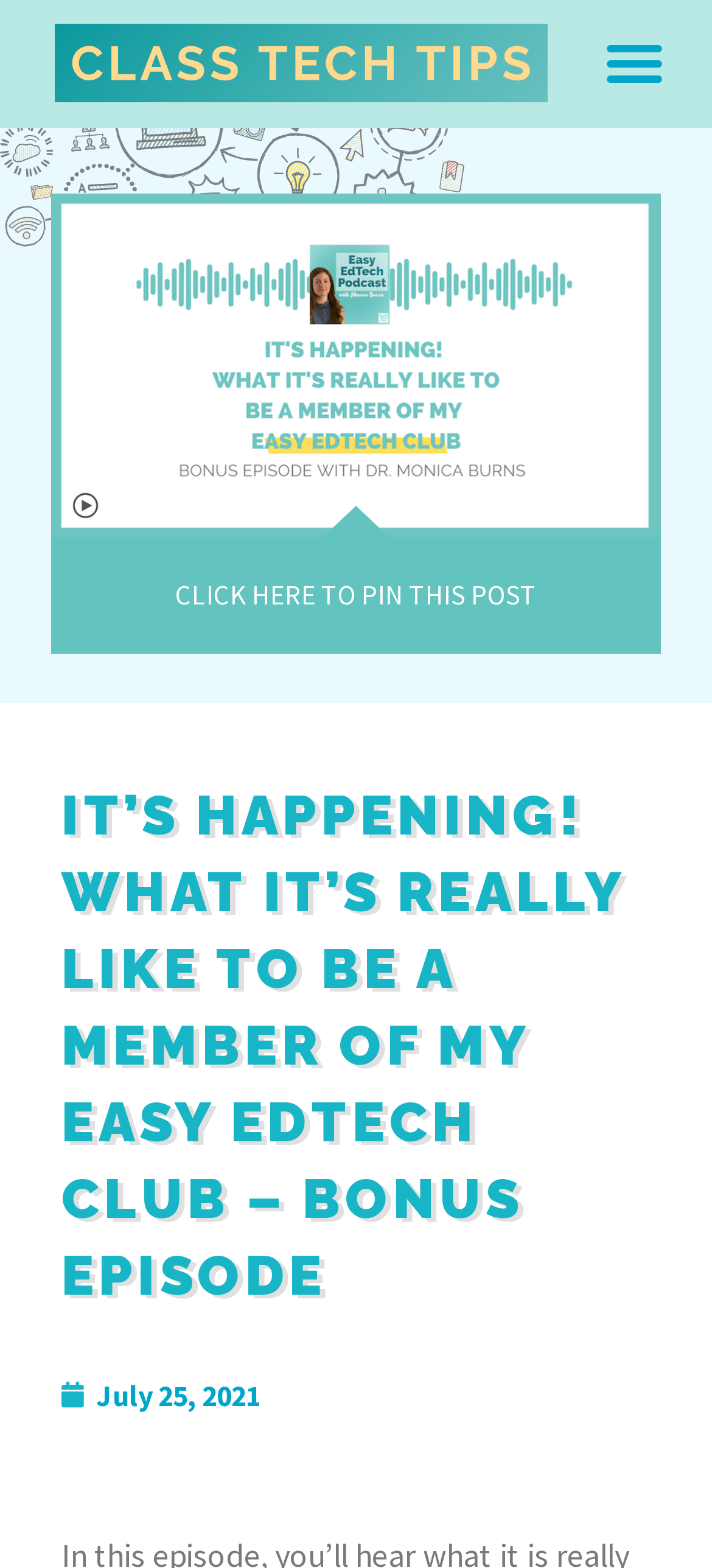What is above the main heading?
Based on the image, give a one-word or short phrase answer.

A link and an image